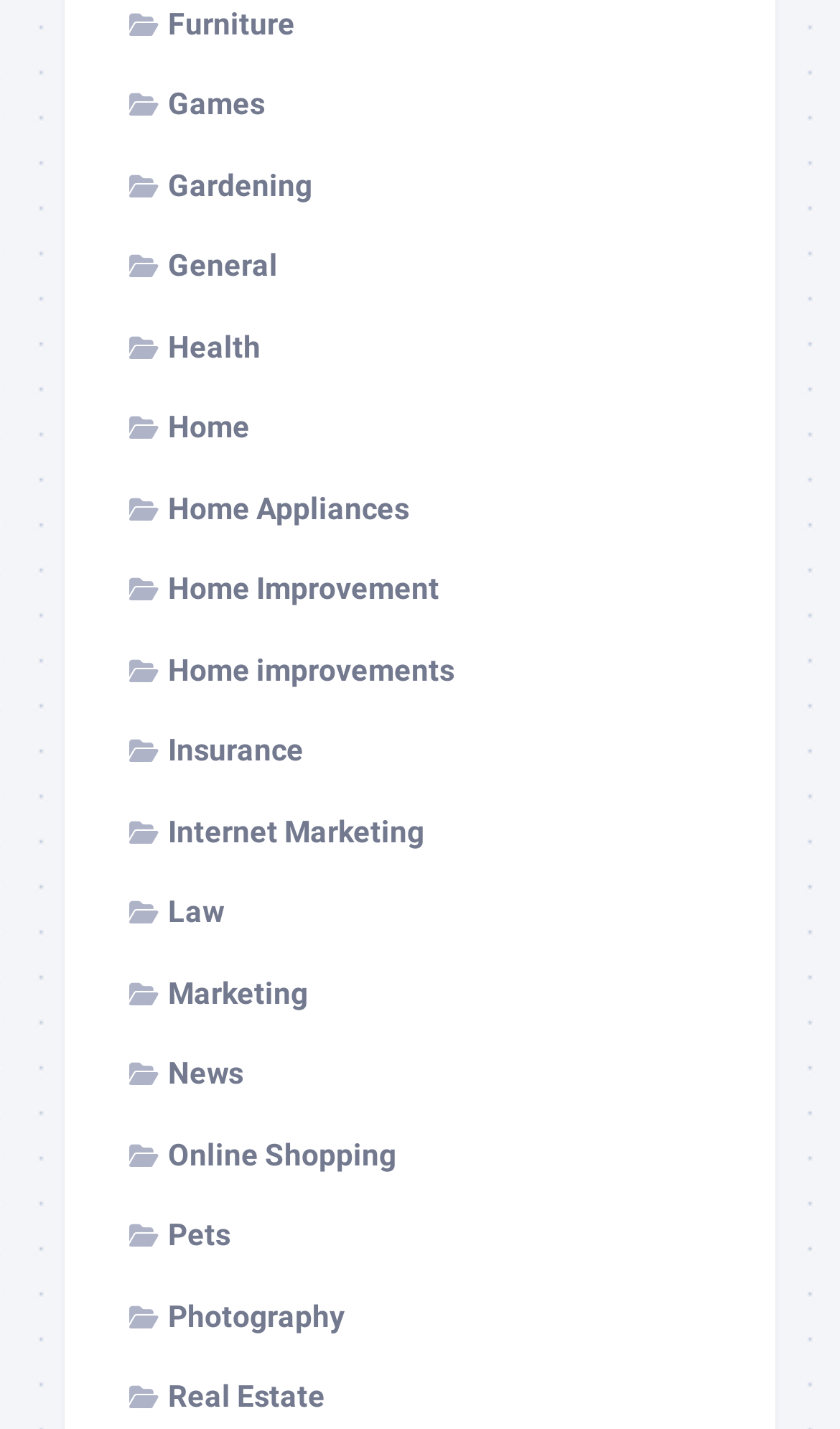Determine the bounding box of the UI component based on this description: "Home". The bounding box coordinates should be four float values between 0 and 1, i.e., [left, top, right, bottom].

[0.154, 0.286, 0.297, 0.311]